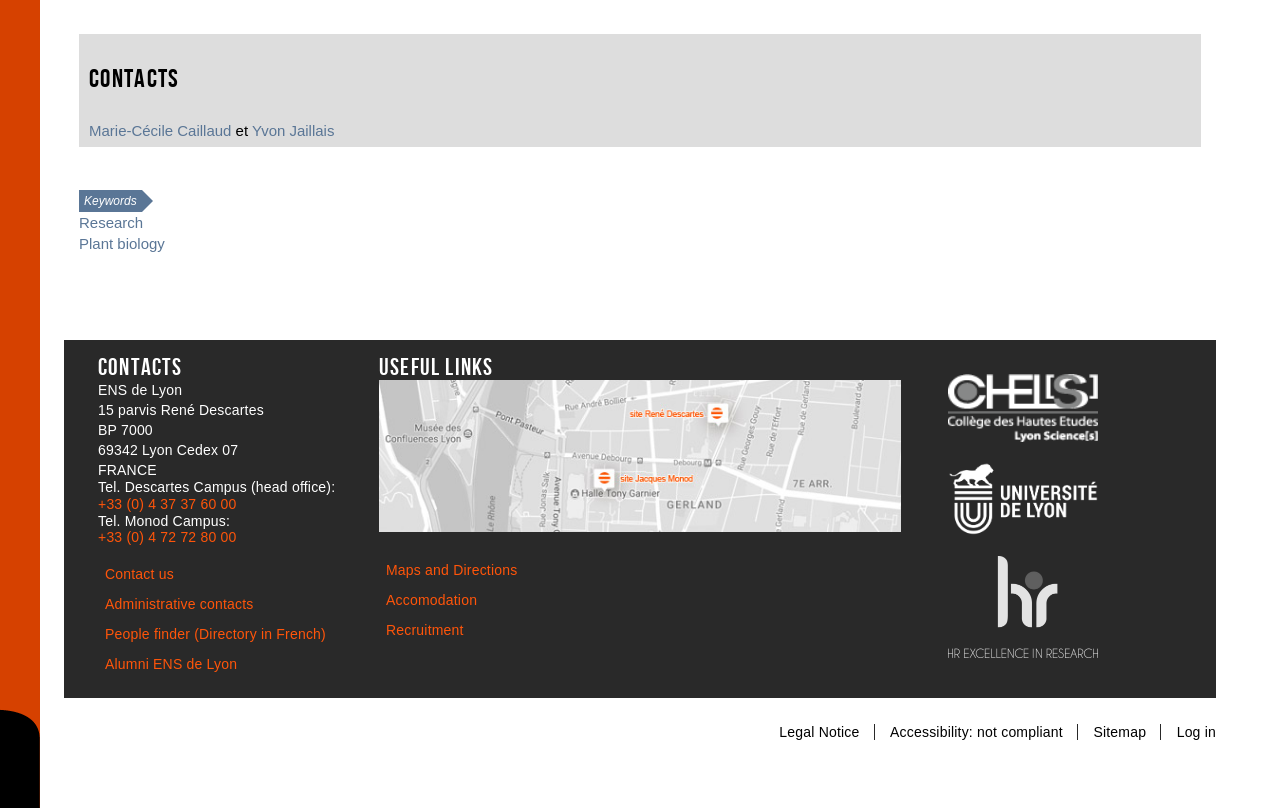Using the element description provided, determine the bounding box coordinates in the format (top-left x, top-left y, bottom-right x, bottom-right y). Ensure that all values are floating point numbers between 0 and 1. Element description: Recruitment

[0.302, 0.767, 0.362, 0.787]